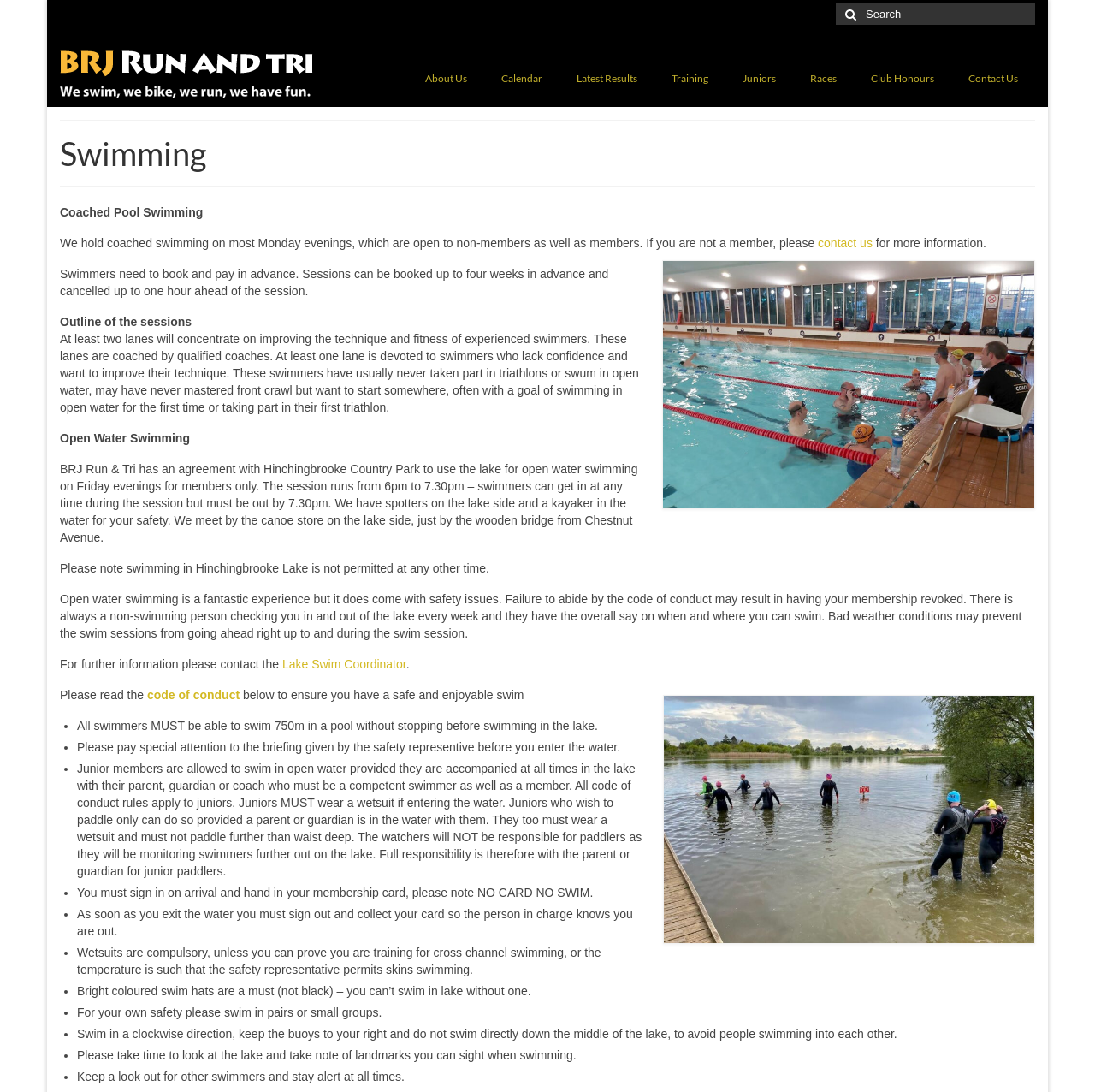Determine the bounding box coordinates of the region that needs to be clicked to achieve the task: "Read the code of conduct".

[0.134, 0.63, 0.219, 0.643]